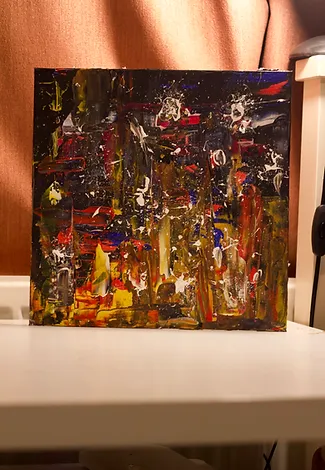What is the orientation of the canvas?
Refer to the image and respond with a one-word or short-phrase answer.

Upright